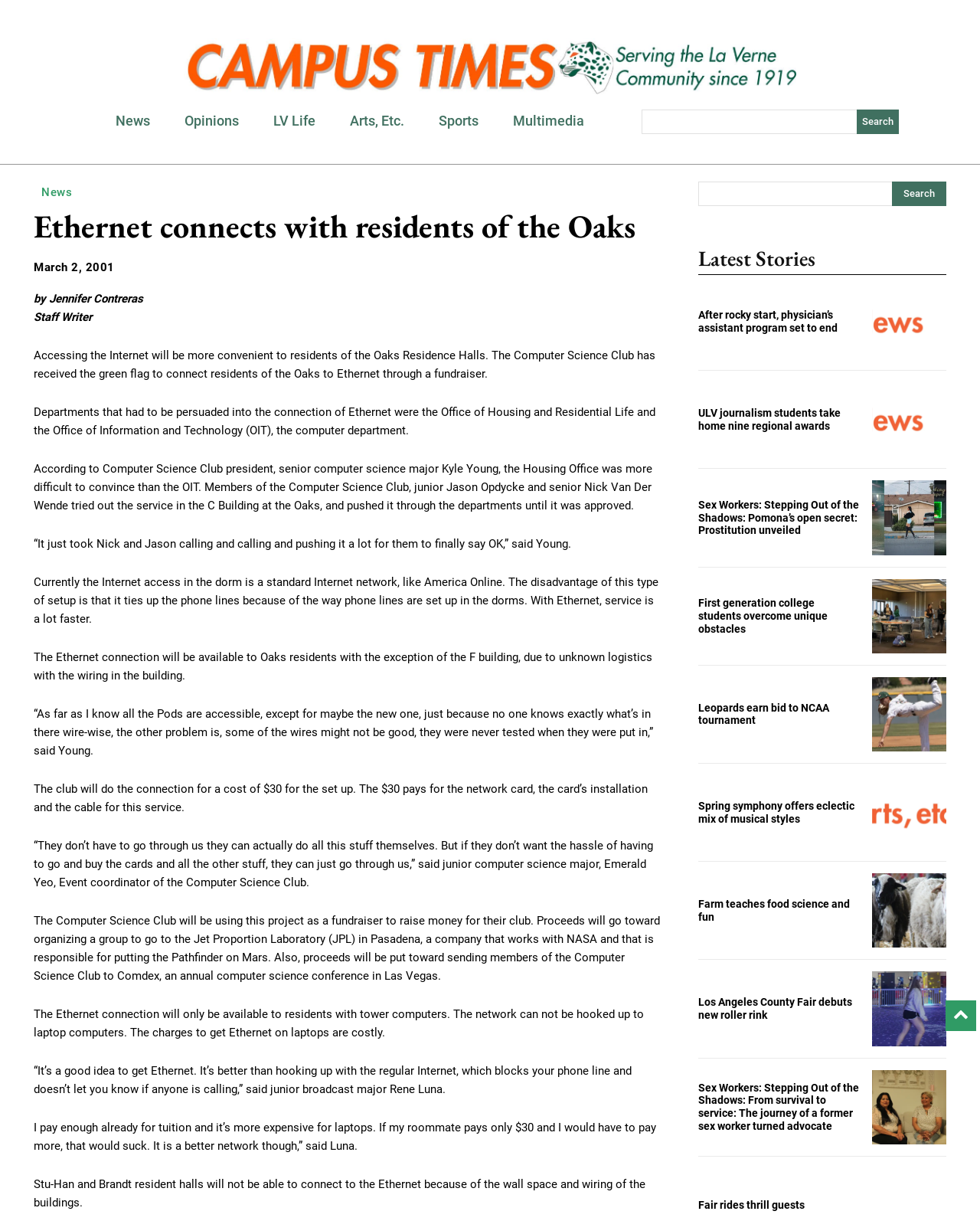Please find the bounding box coordinates of the section that needs to be clicked to achieve this instruction: "Search for news".

[0.655, 0.09, 0.917, 0.11]